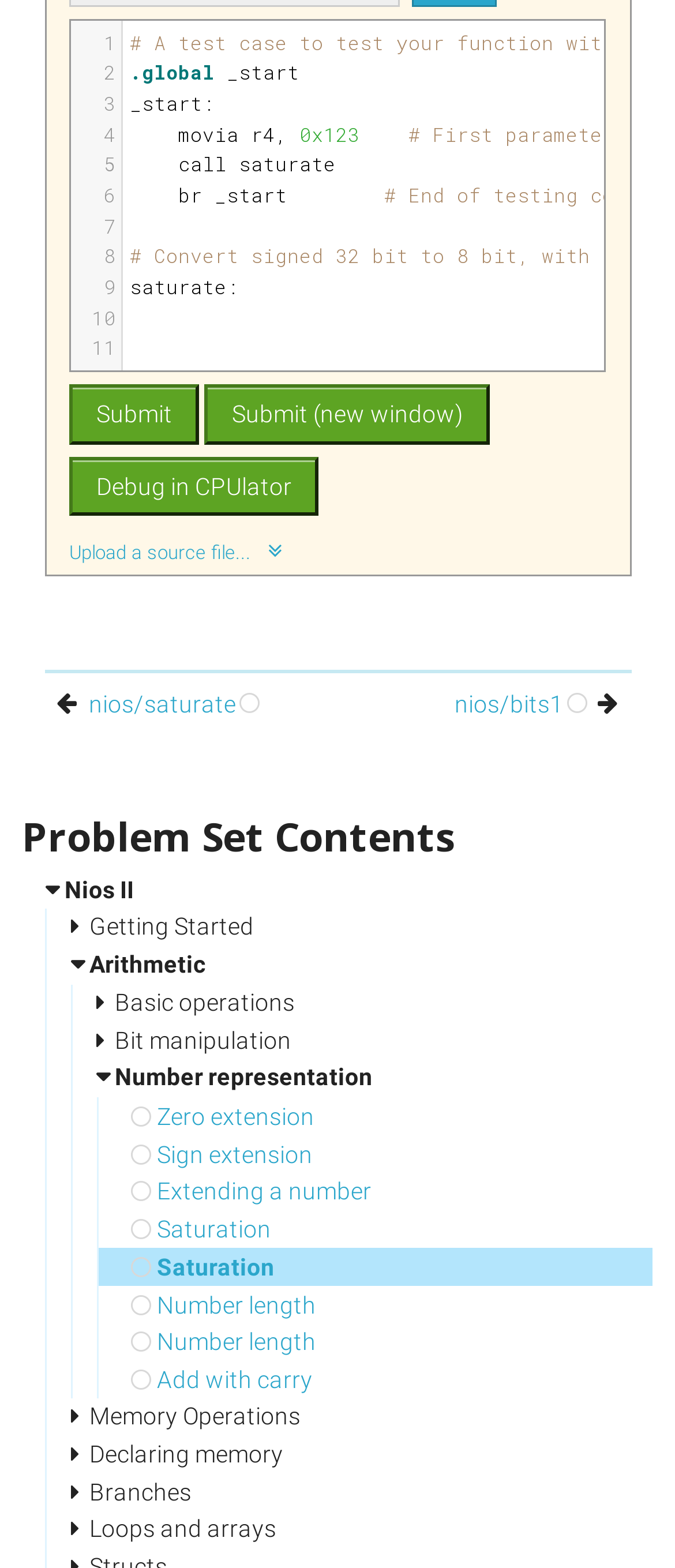Provide a one-word or short-phrase response to the question:
What is the topic of the section starting with 'Getting Started'?

Nios II